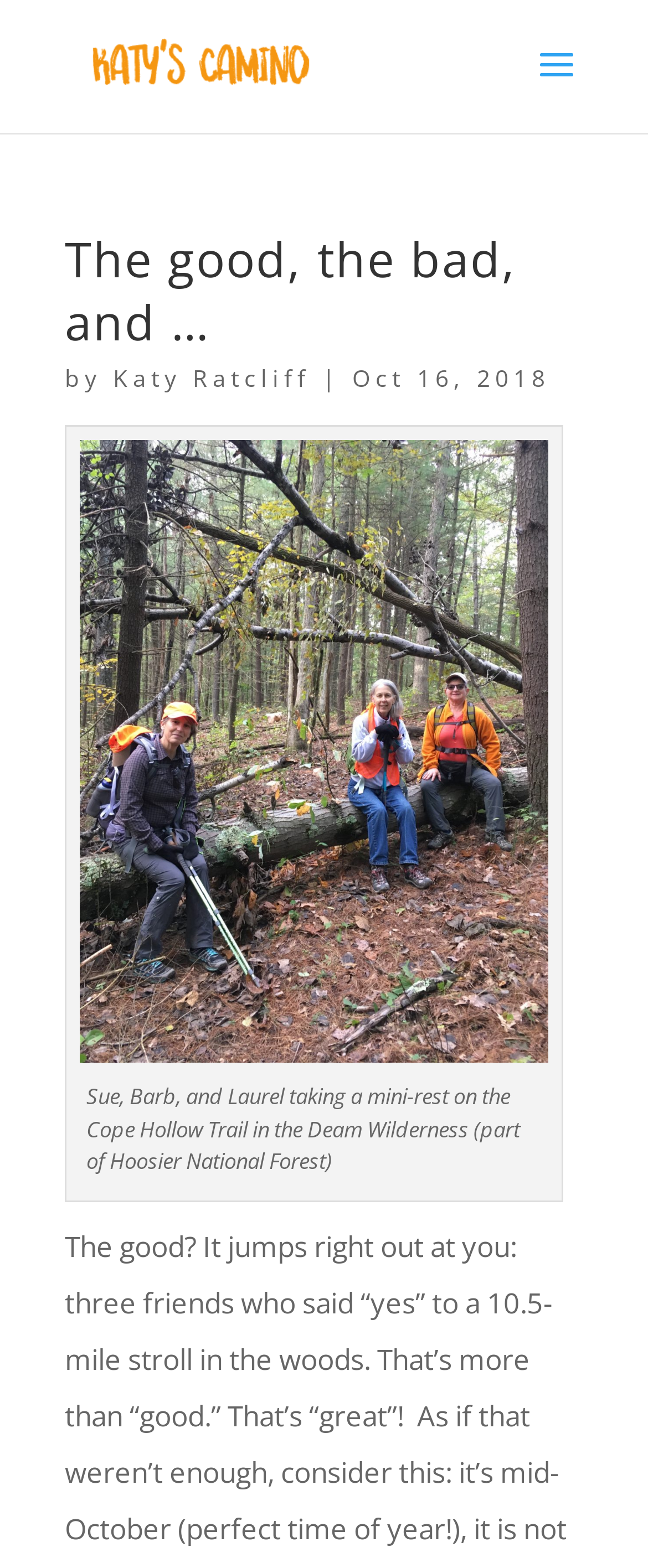Using the information in the image, give a comprehensive answer to the question: 
What is the name of the author?

The author's name can be found in the link element with the text 'Katy Ratcliff' which is located below the main heading and above the date 'Oct 16, 2018'.